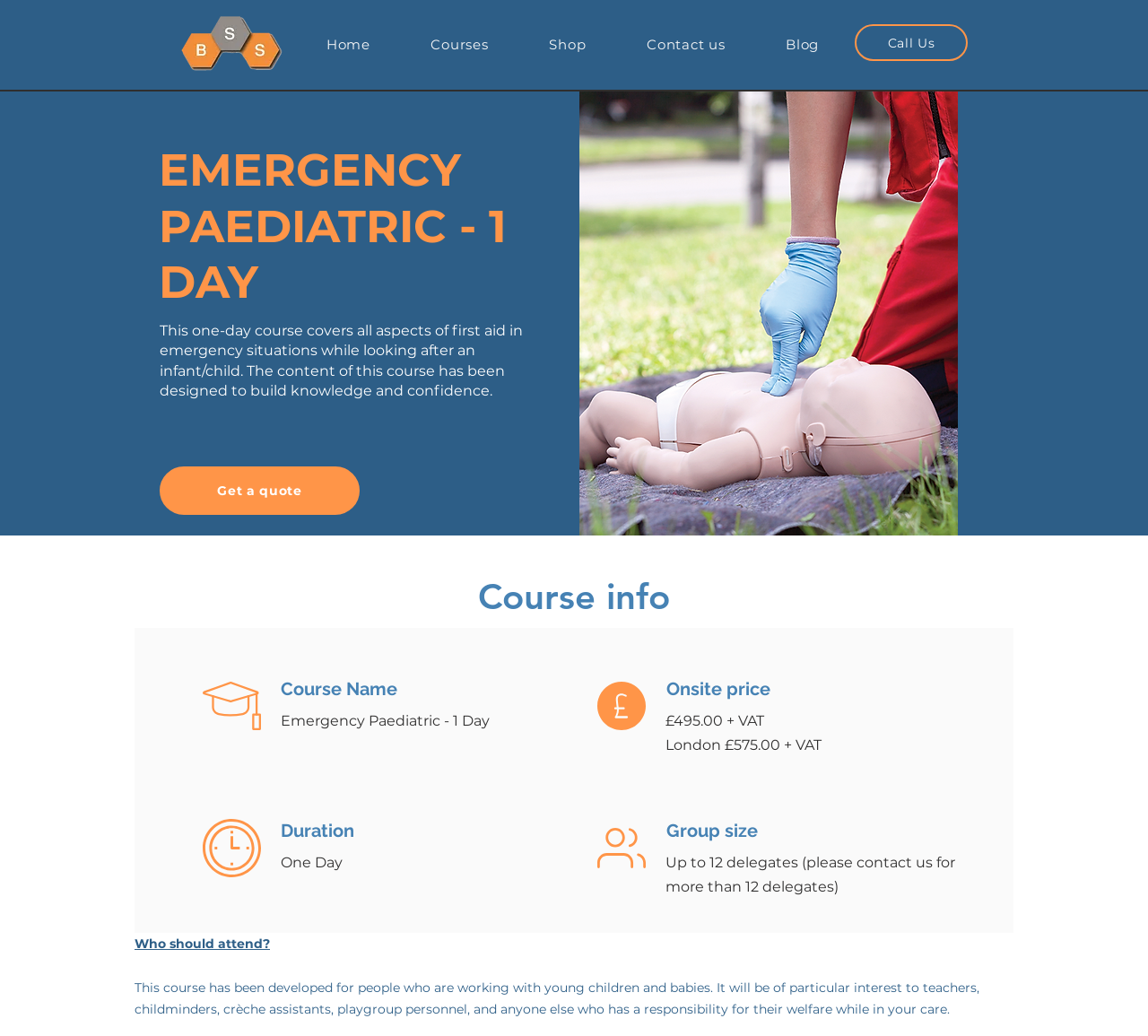What is the maximum group size for the course?
Examine the webpage screenshot and provide an in-depth answer to the question.

I found the answer by looking at the StaticText 'Group size' and the corresponding description that mentions up to 12 delegates.